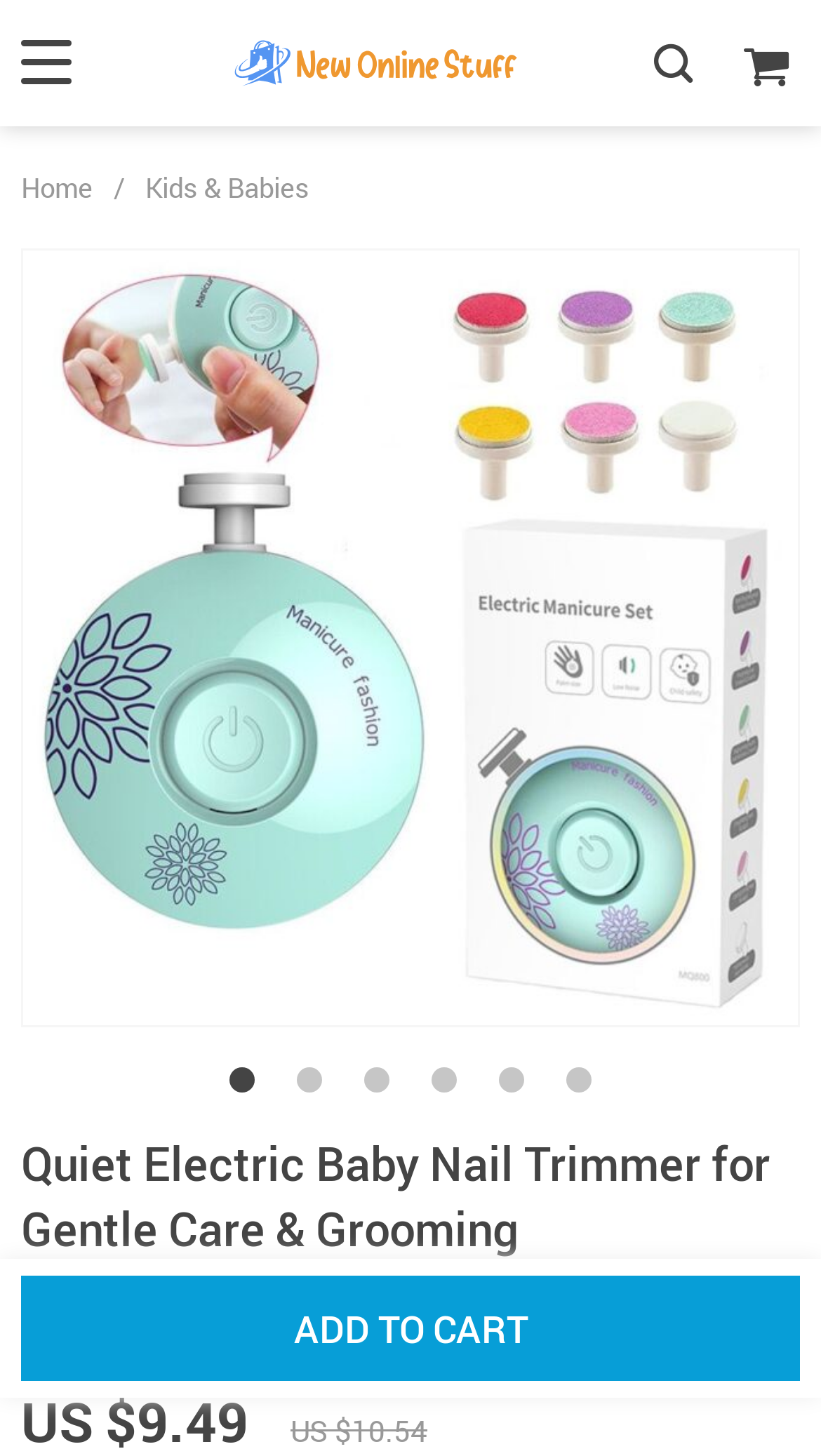For the given element description Home, determine the bounding box coordinates of the UI element. The coordinates should follow the format (top-left x, top-left y, bottom-right x, bottom-right y) and be within the range of 0 to 1.

[0.026, 0.116, 0.113, 0.142]